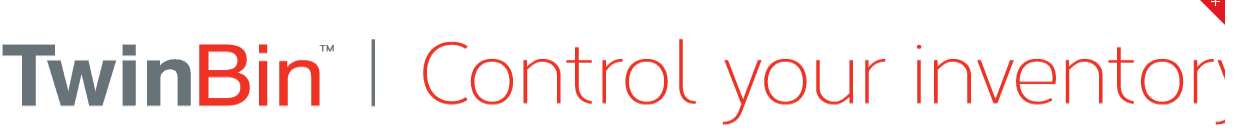Refer to the image and offer a detailed explanation in response to the question: What is the focus of the company according to the logo?

The logo effectively communicates the company's focus on precise control and efficiency in inventory logistics, which implies that the company's focus is on inventory management.